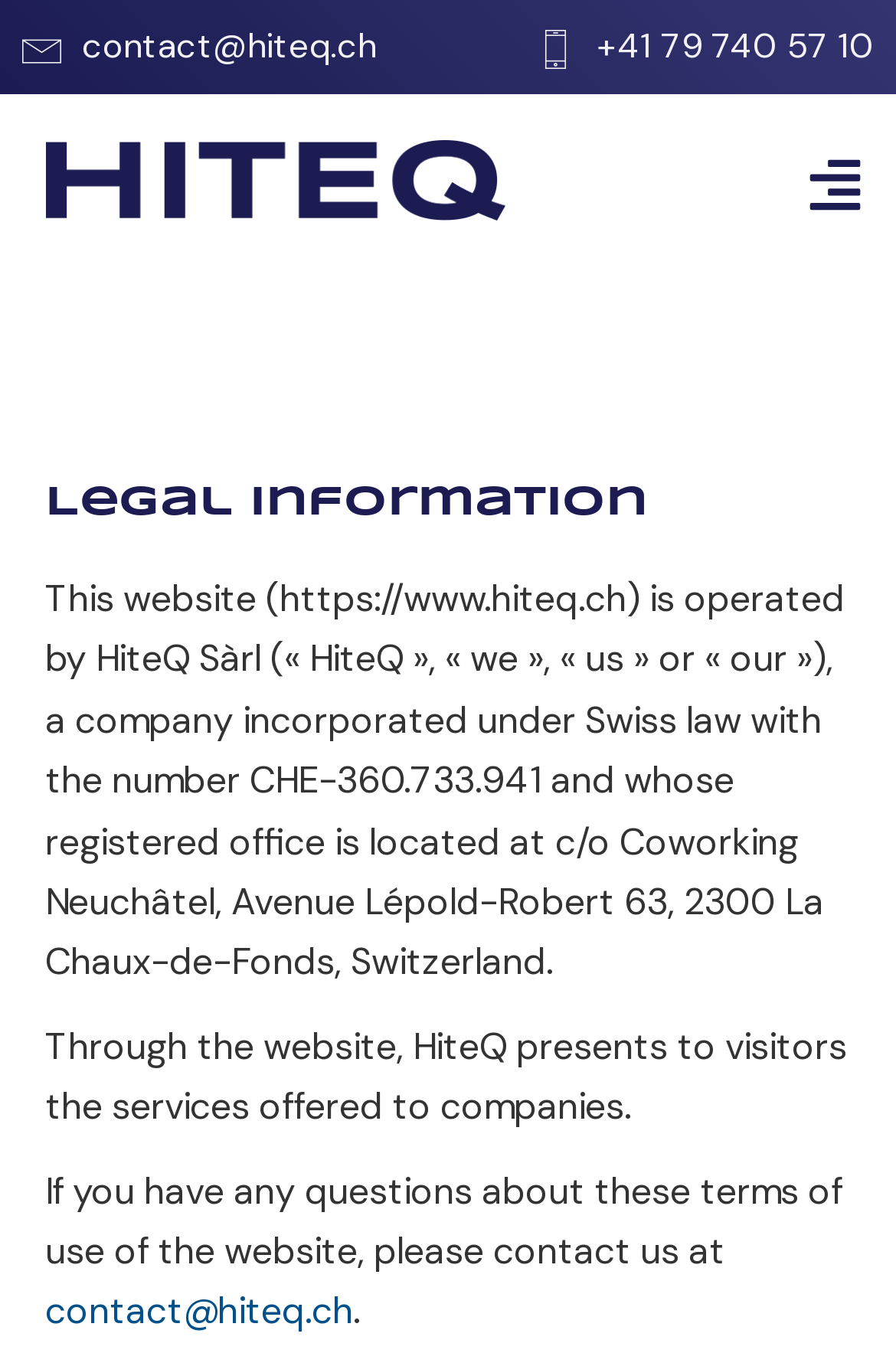Please find the bounding box coordinates in the format (top-left x, top-left y, bottom-right x, bottom-right y) for the given element description. Ensure the coordinates are floating point numbers between 0 and 1. Description: contact@hiteq.ch

[0.05, 0.942, 0.394, 0.978]